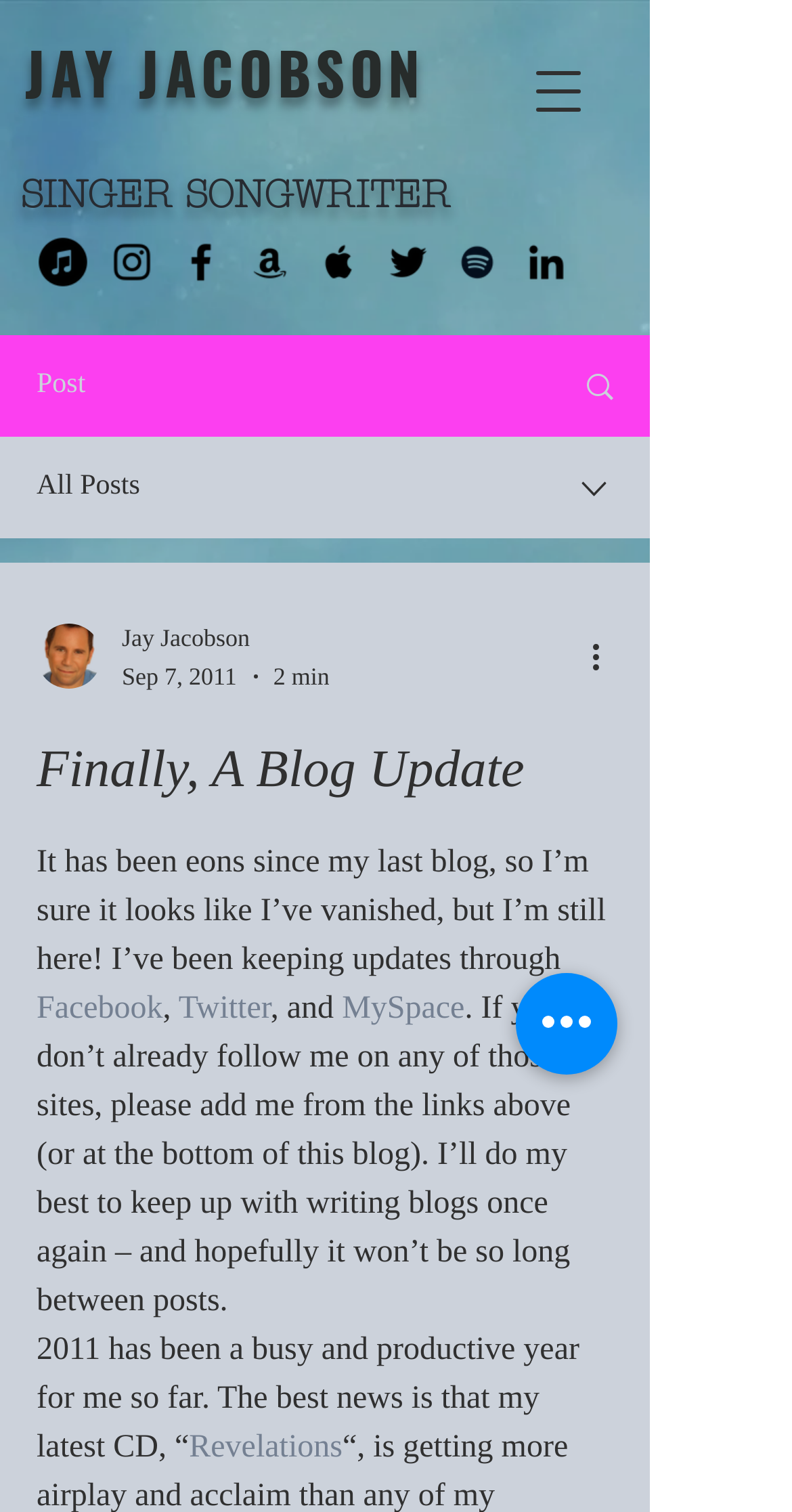With reference to the image, please provide a detailed answer to the following question: What is the name of the latest CD?

The name of the latest CD is 'Revelations', which is mentioned in the blog post content as 'my latest CD, “Revelations”'.